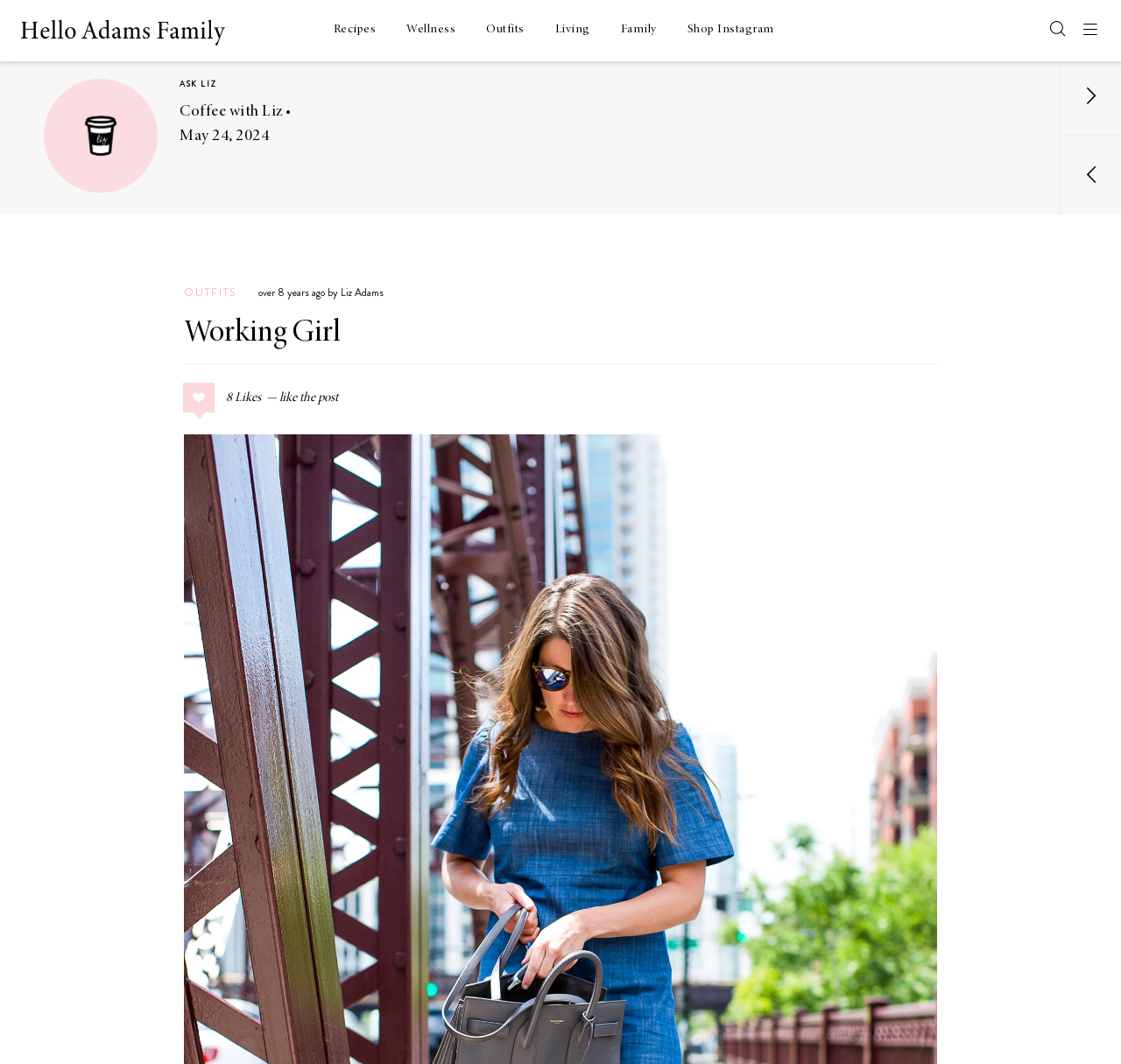Please provide the bounding box coordinates for the element that needs to be clicked to perform the following instruction: "Read 'My Personal Summer Bucket List' article". The coordinates should be given as four float numbers between 0 and 1, i.e., [left, top, right, bottom].

[0.16, 0.242, 0.277, 0.312]